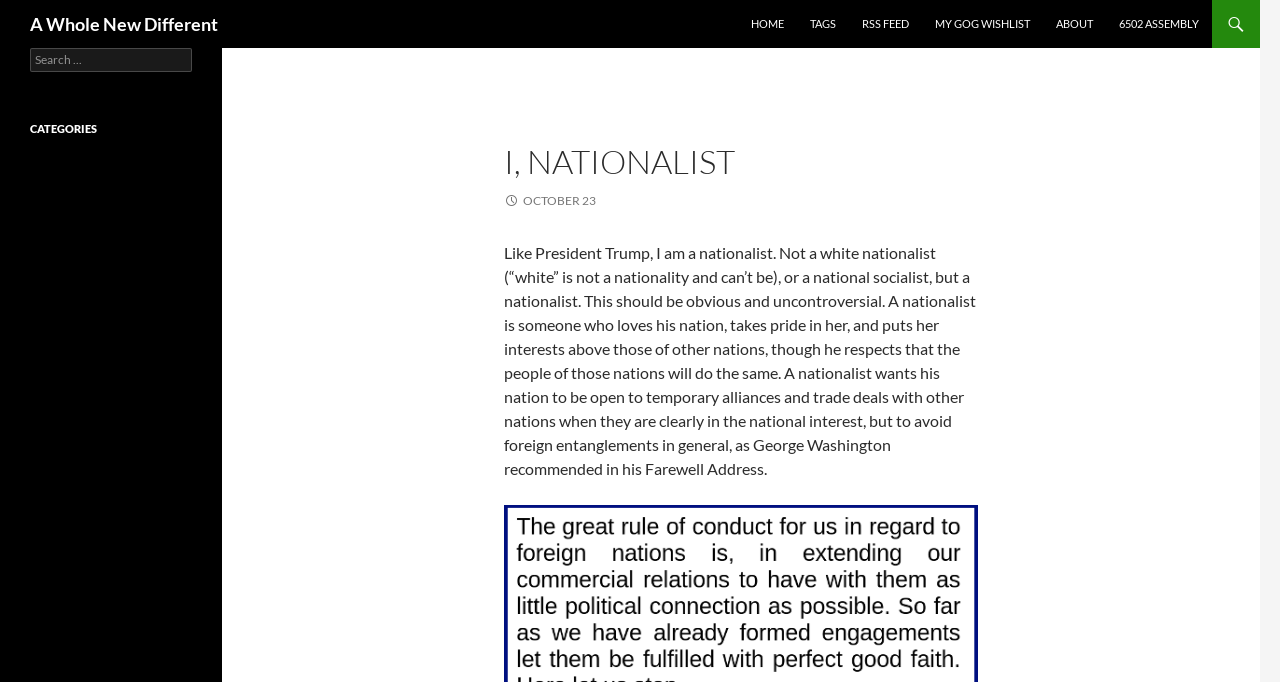What is the headline of the webpage?

A Whole New Different